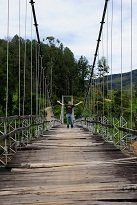Answer the following query with a single word or phrase:
What is the atmosphere in the scene?

Serene and natural